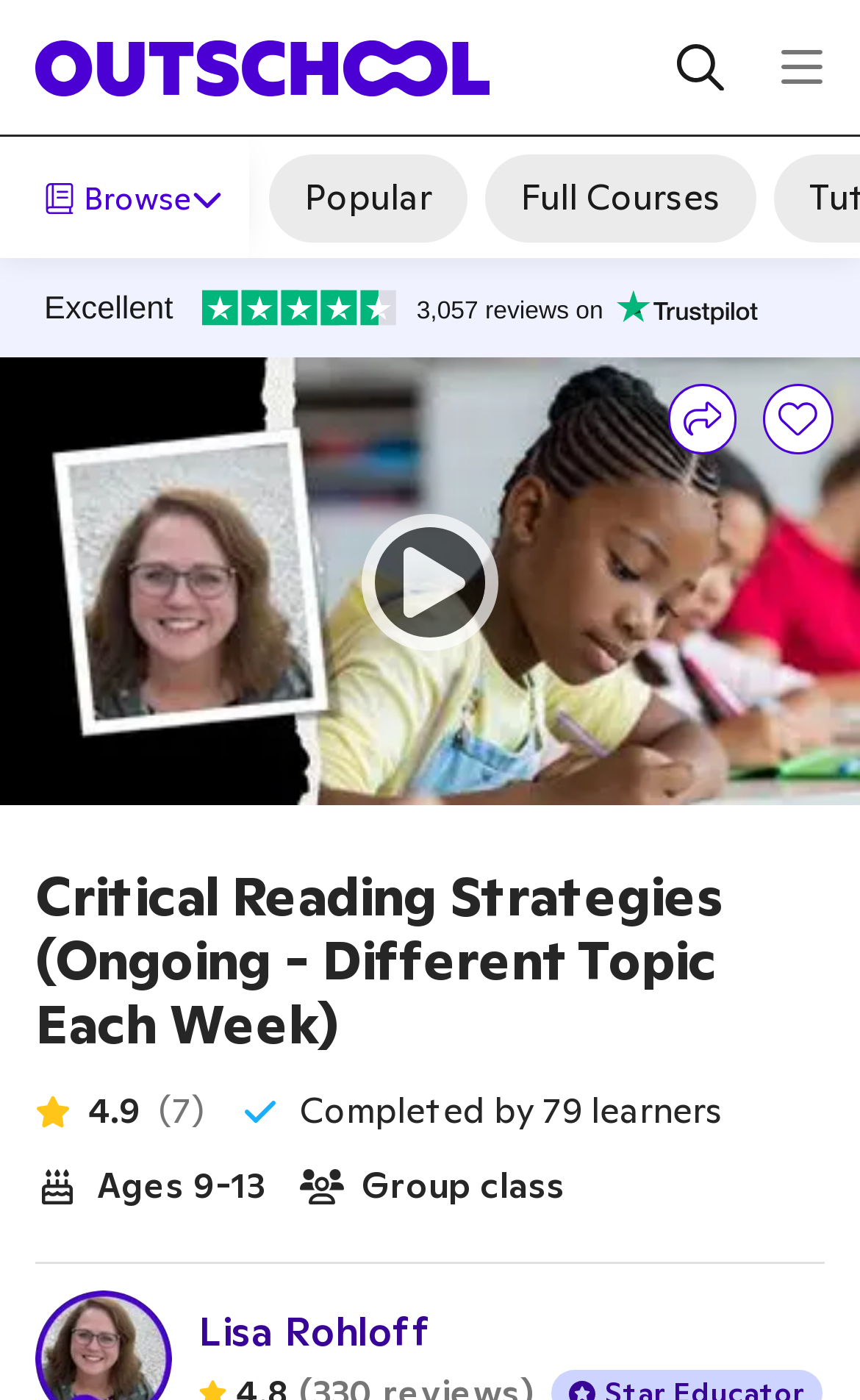Could you determine the bounding box coordinates of the clickable element to complete the instruction: "read reviews"? Provide the coordinates as four float numbers between 0 and 1, i.e., [left, top, right, bottom].

[0.036, 0.207, 0.897, 0.237]